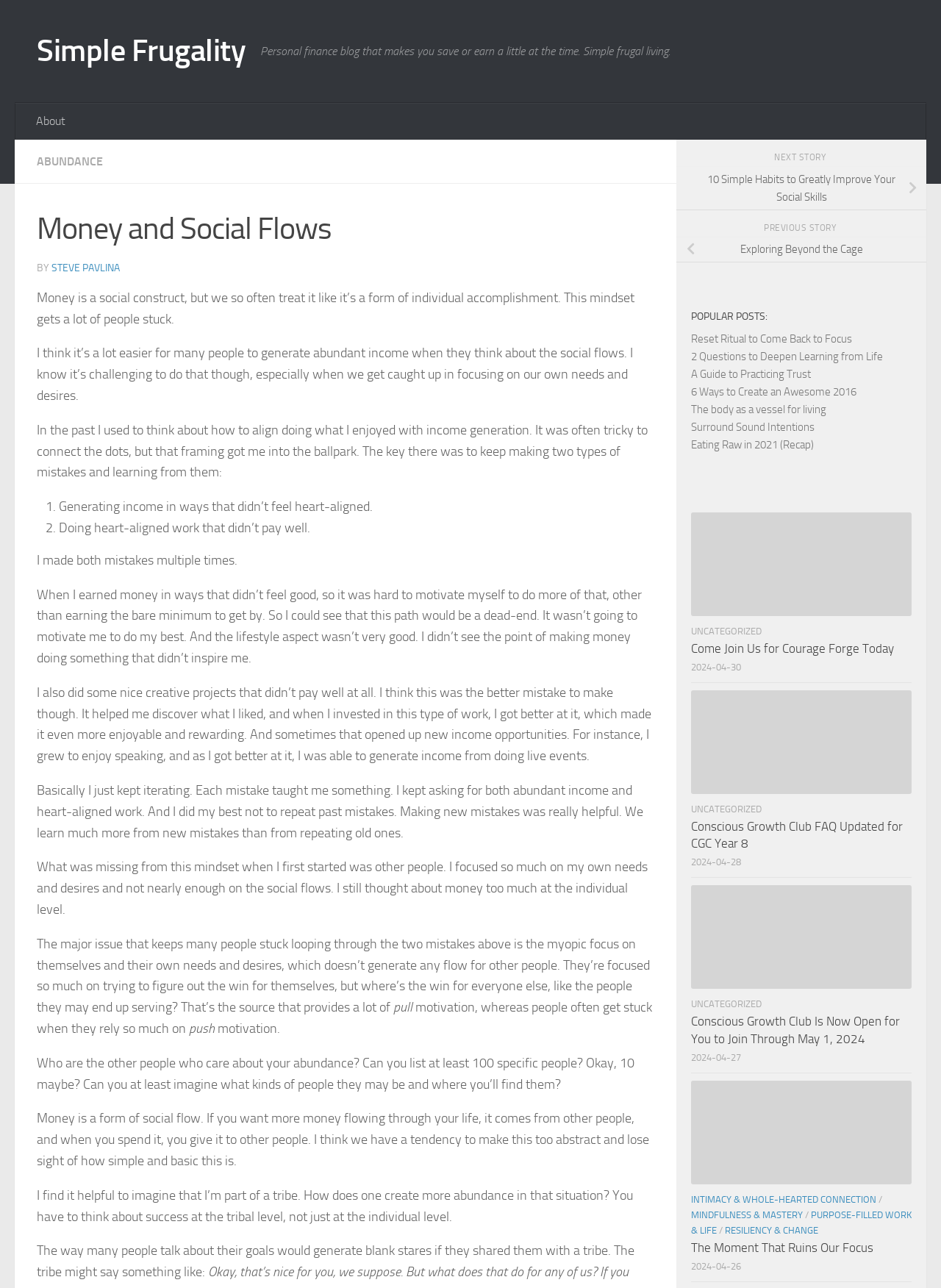Locate the primary headline on the webpage and provide its text.

Money and Social Flows